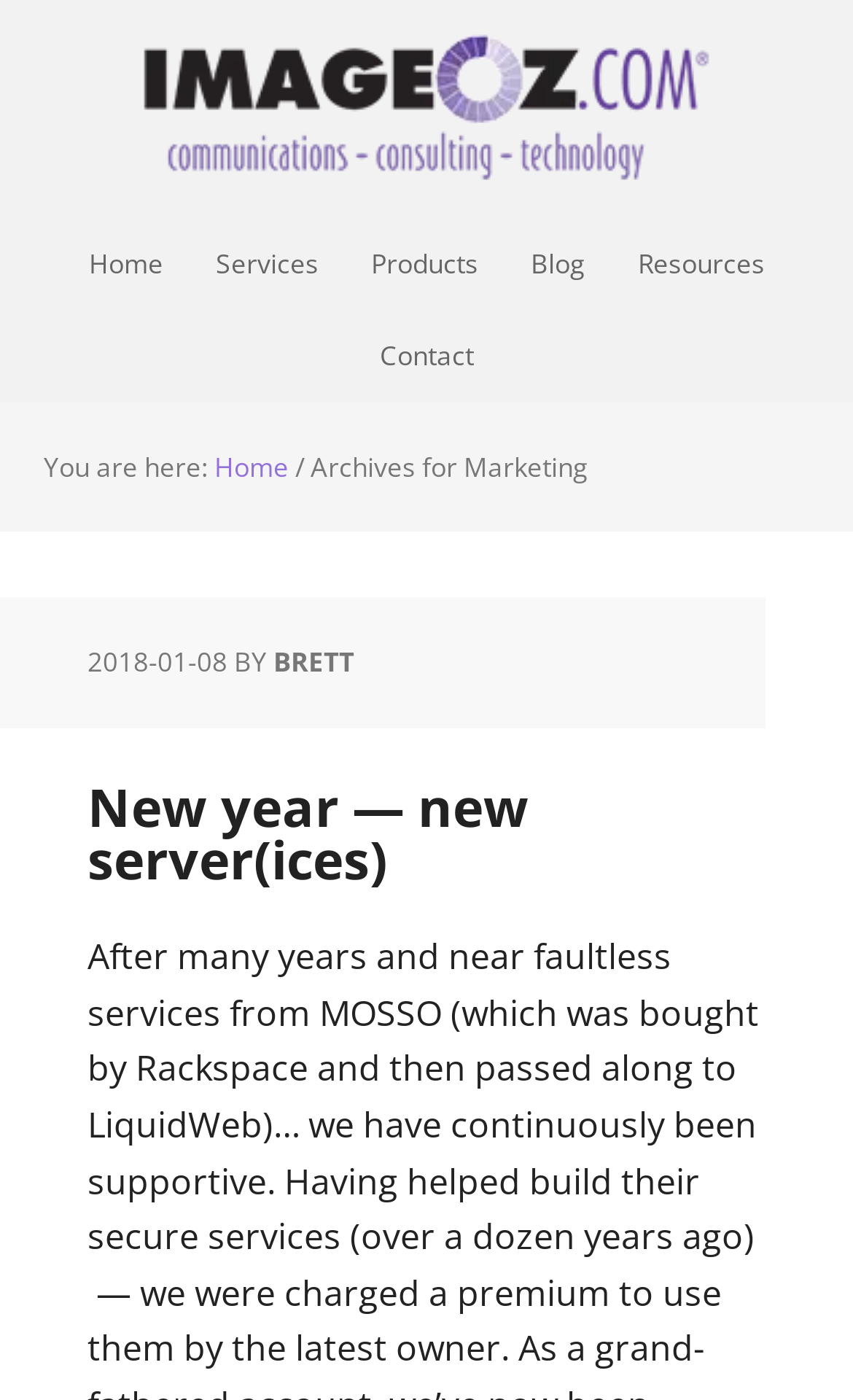Find the bounding box coordinates for the element described here: "Home".

[0.073, 0.156, 0.222, 0.222]